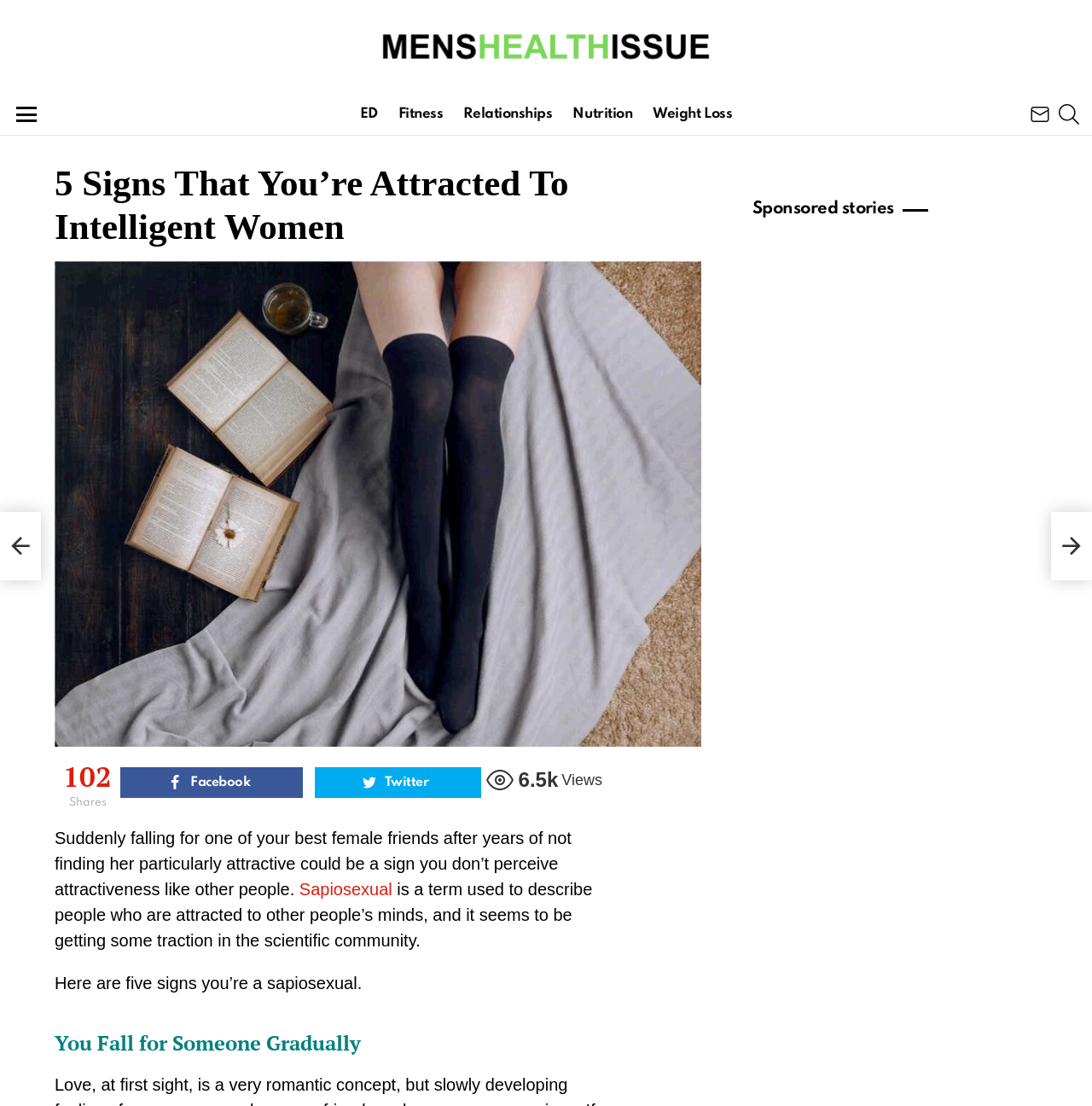Please identify the bounding box coordinates of the clickable region that I should interact with to perform the following instruction: "Click on the 'Sapiosexual' link". The coordinates should be expressed as four float numbers between 0 and 1, i.e., [left, top, right, bottom].

[0.274, 0.795, 0.364, 0.812]